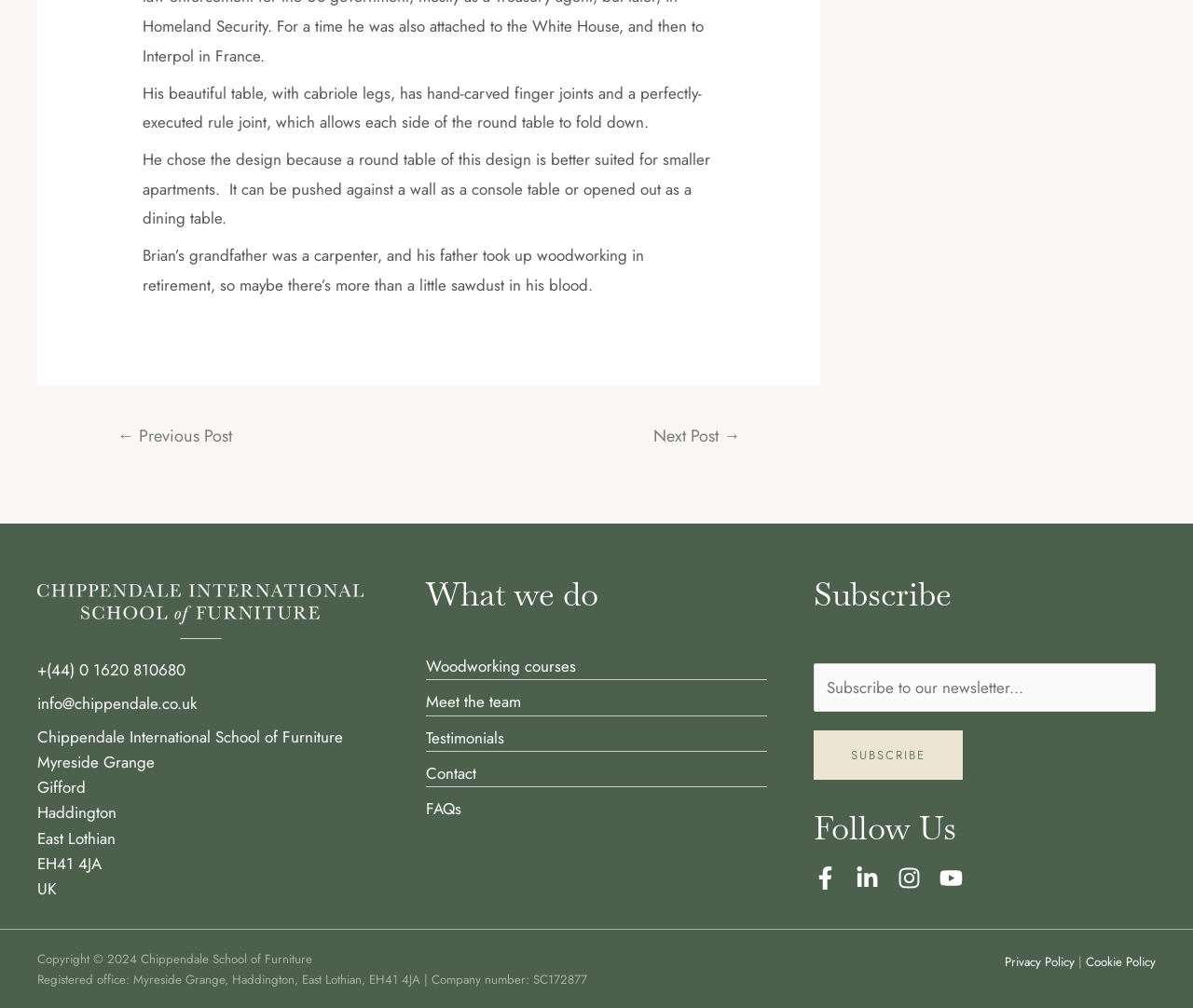Specify the bounding box coordinates of the element's region that should be clicked to achieve the following instruction: "Click the 'Previous Post' link". The bounding box coordinates consist of four float numbers between 0 and 1, in the format [left, top, right, bottom].

[0.077, 0.415, 0.216, 0.454]